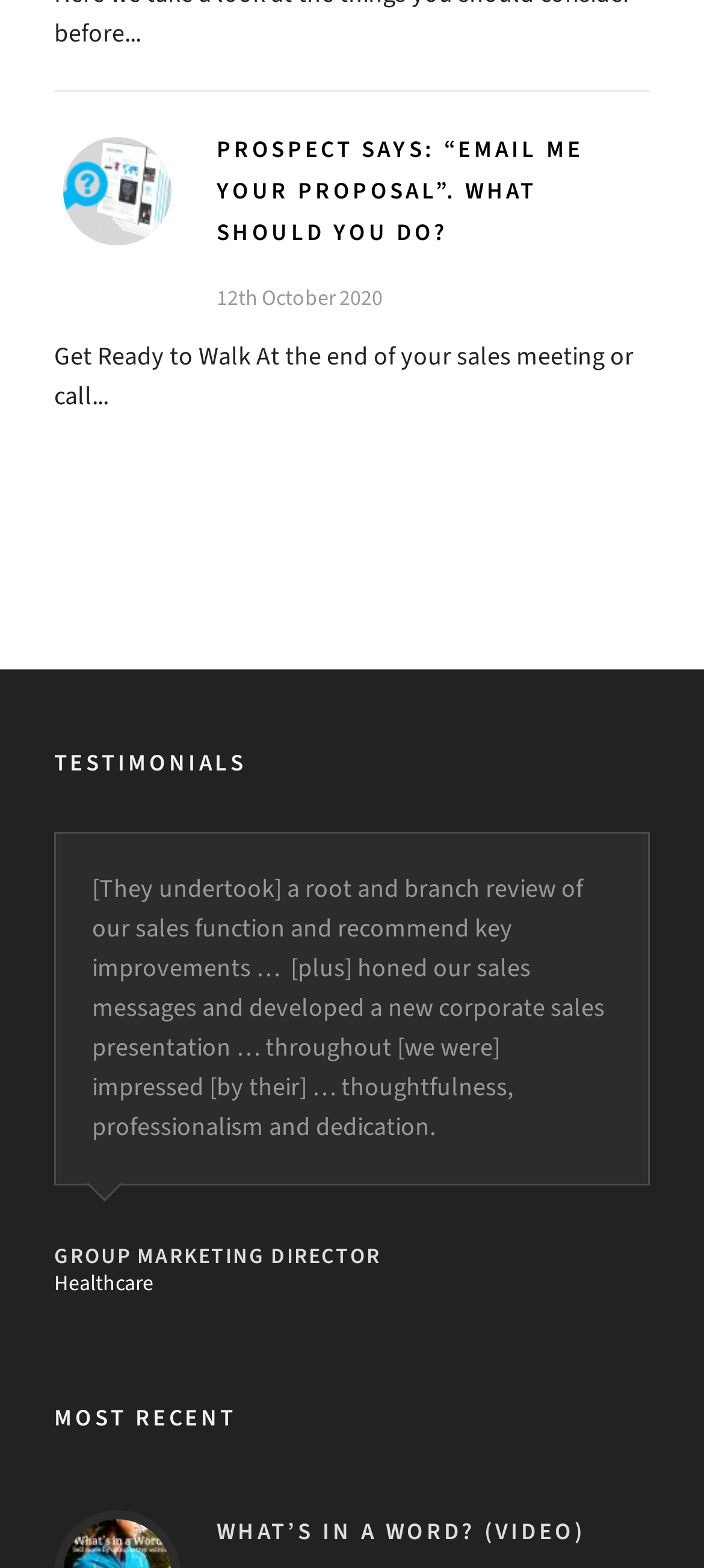What is the company name mentioned in the last testimonial?
Answer the question with a detailed explanation, including all necessary information.

The last testimonial is from the 'EMEA PROJECT DIRECTOR' of Canon, as indicated by the text 'Canon' below the heading 'EMEA PROJECT DIRECTOR'.